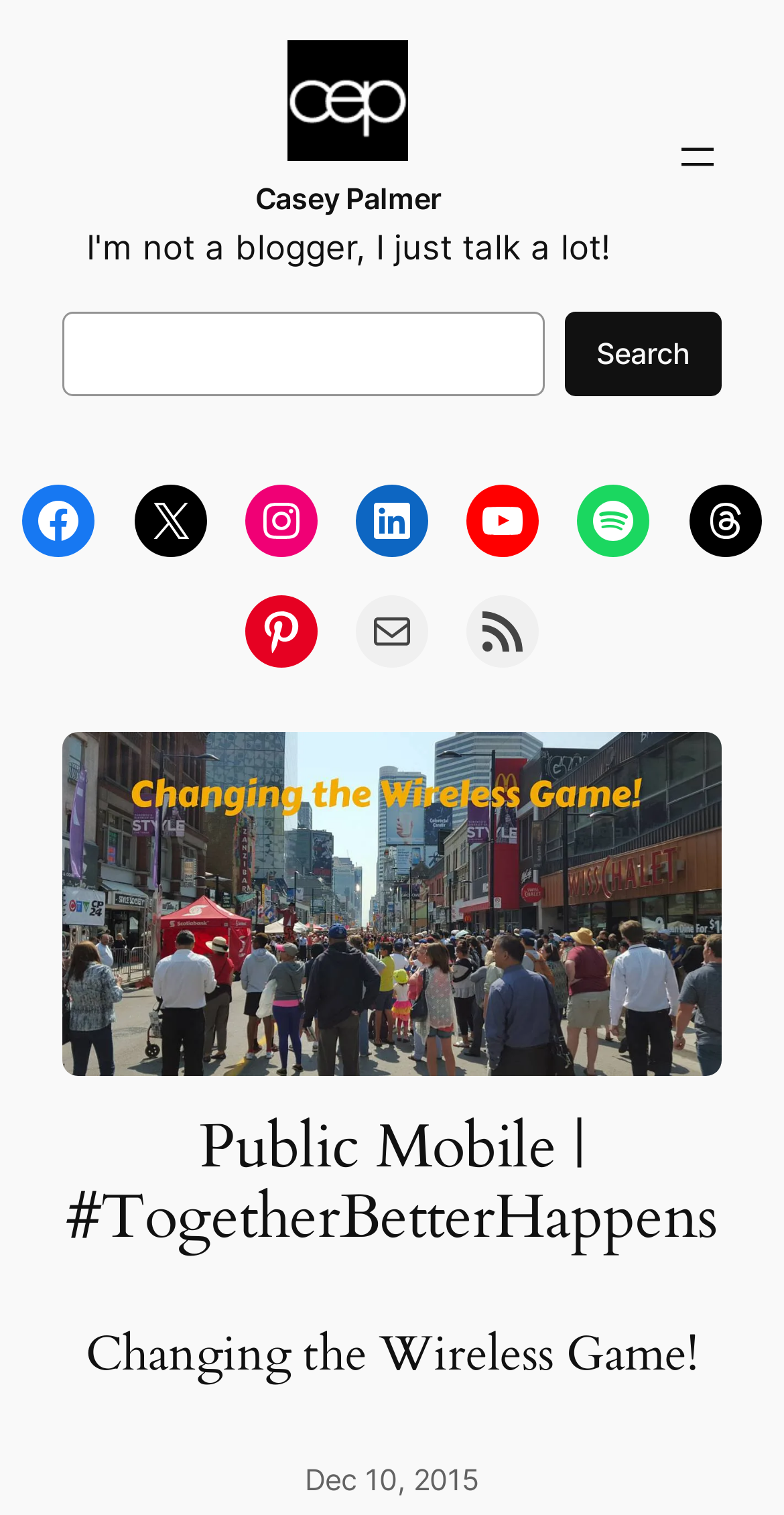Please provide a one-word or phrase answer to the question: 
How many navigation menu items are there?

1